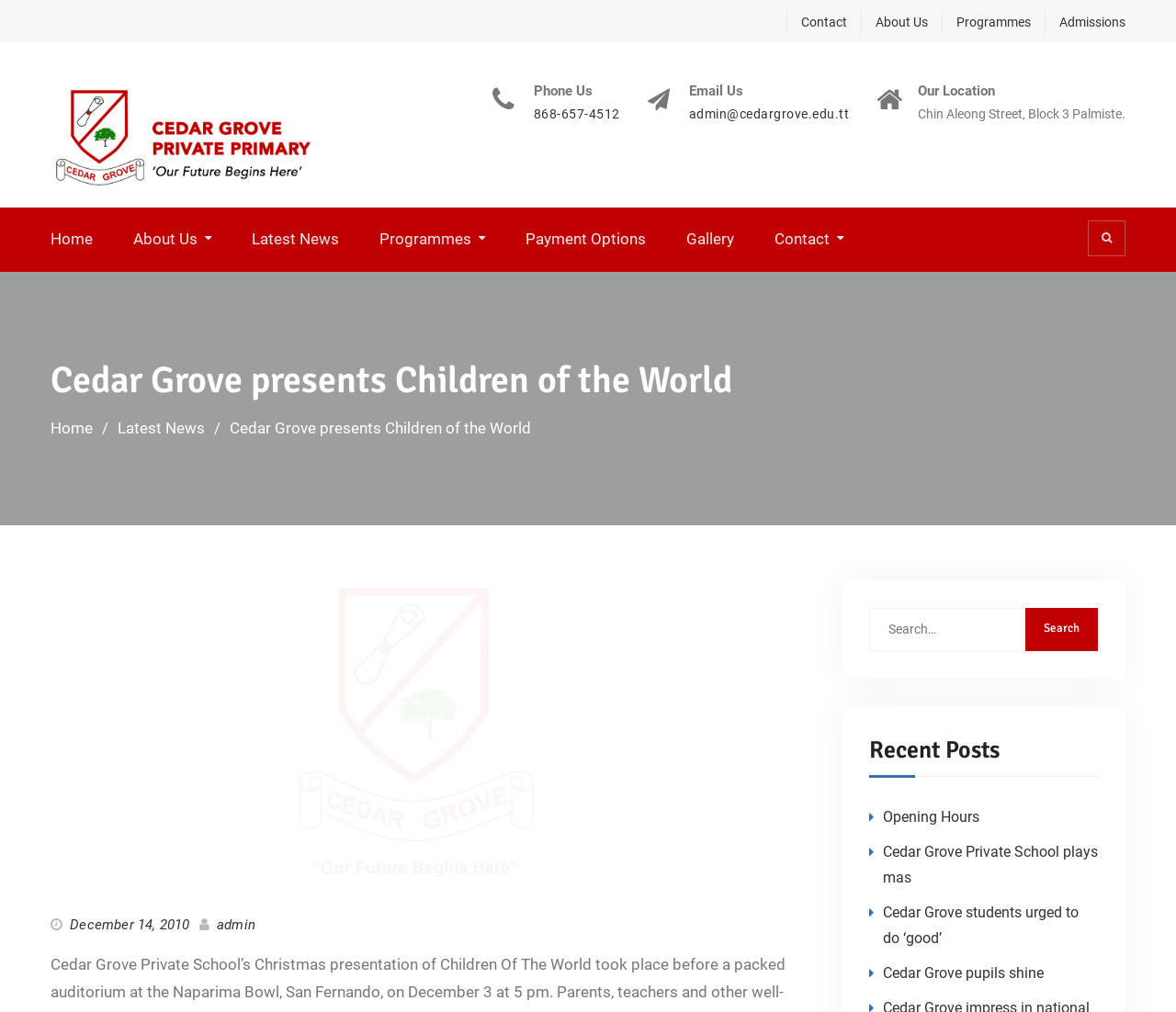Locate the bounding box coordinates of the clickable region necessary to complete the following instruction: "Read about Cedar Grove presents Children of the World". Provide the coordinates in the format of four float numbers between 0 and 1, i.e., [left, top, right, bottom].

[0.043, 0.35, 0.957, 0.401]